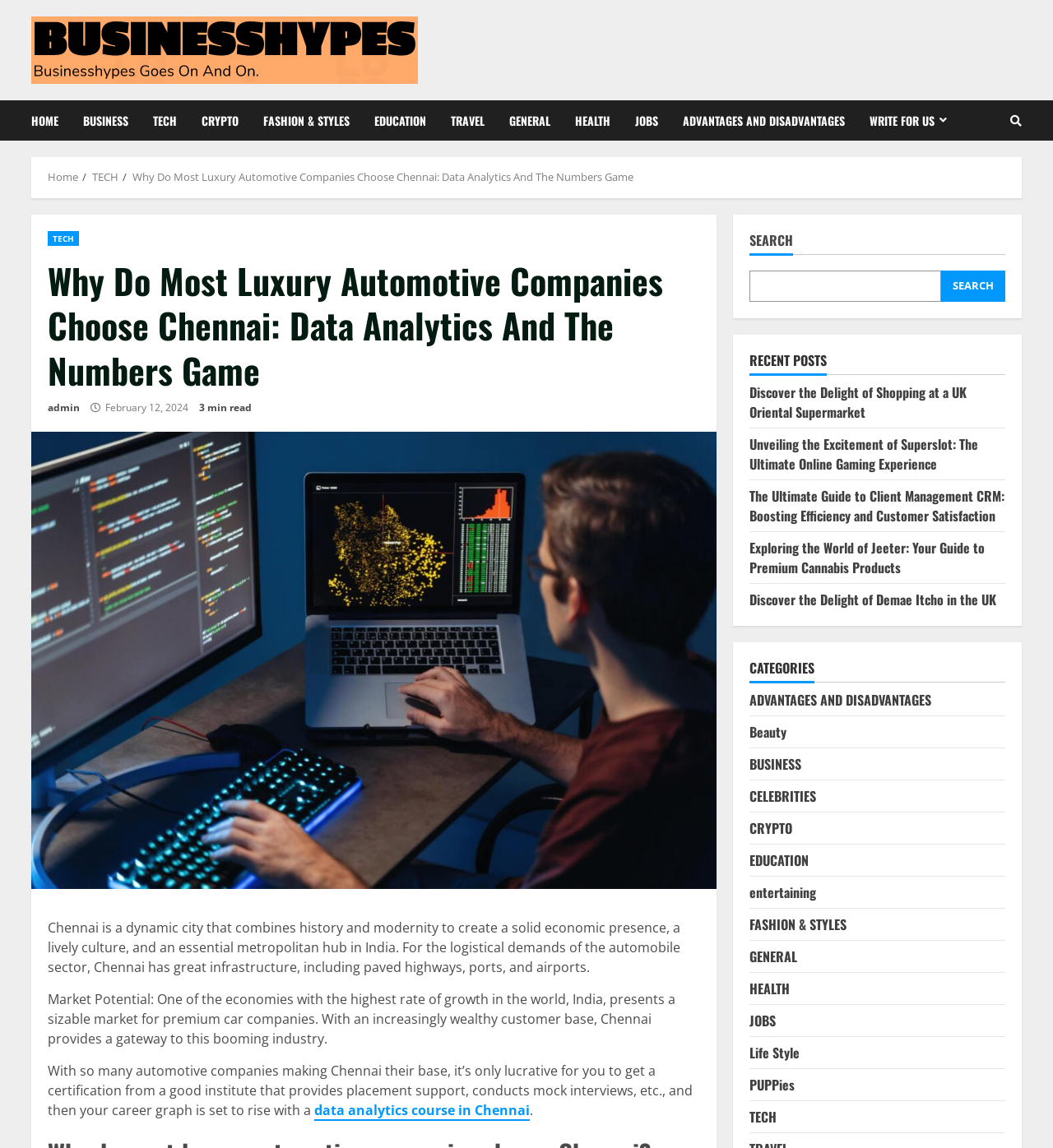Give a one-word or short phrase answer to this question: 
What is the category of the article 'Why Do Most Luxury Automotive Companies Choose Chennai: Data Analytics And The Numbers Game'?

TECH